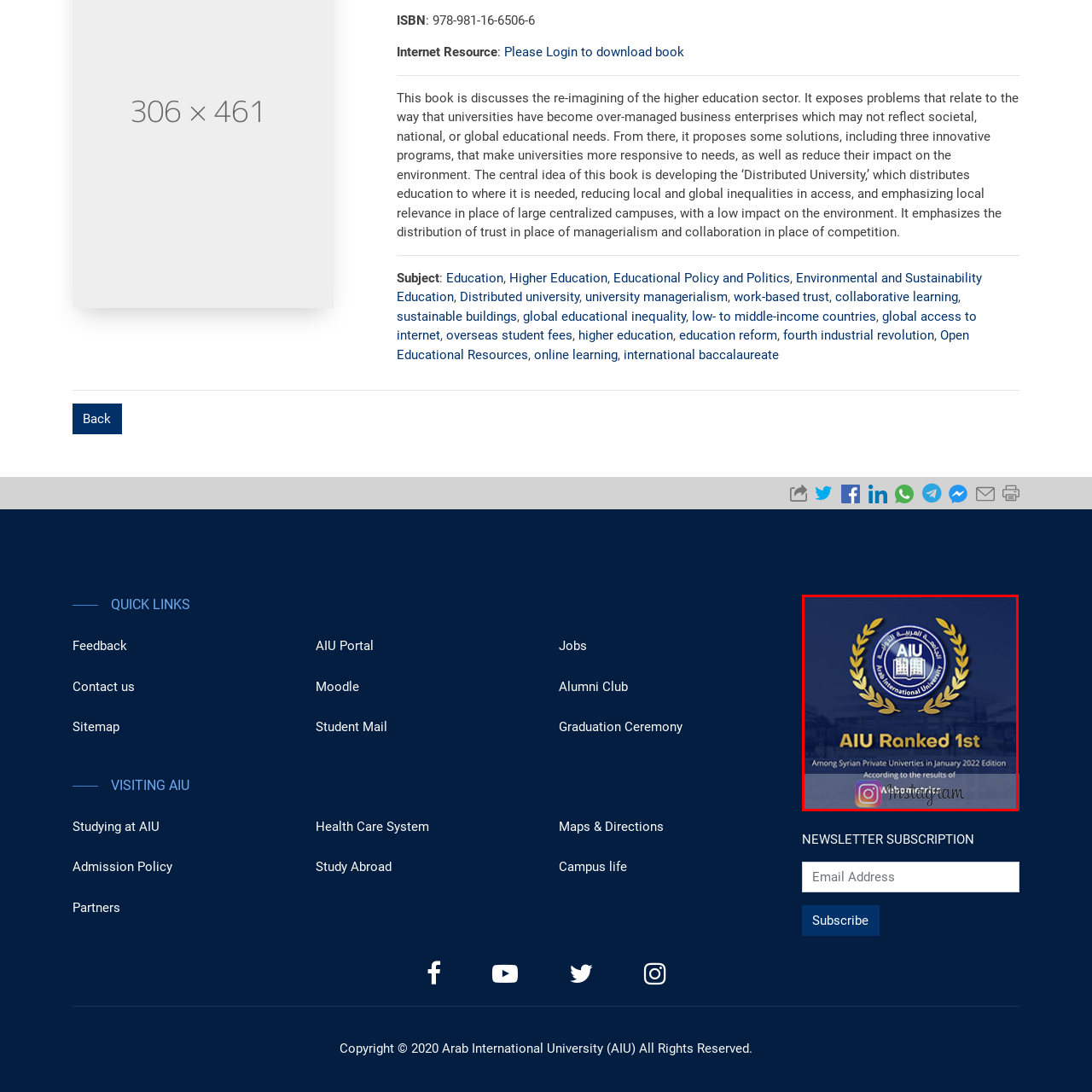What is the color of the background?
Inspect the image enclosed by the red bounding box and elaborate on your answer with as much detail as possible based on the visual cues.

The background of the image is described as a deep blue, which provides a striking contrast to the golden text and embellishments, enhancing the celebratory tone of the announcement.